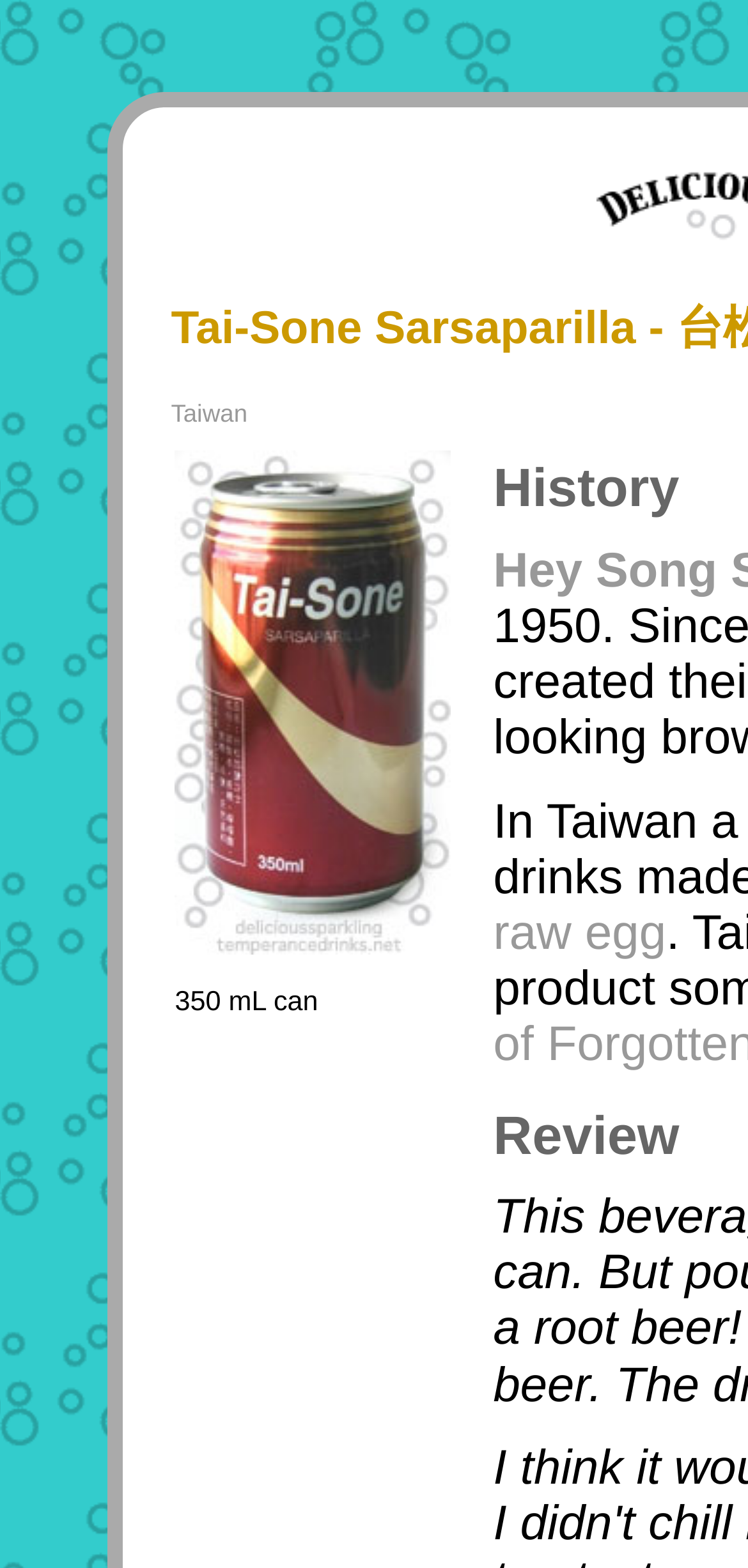Extract the bounding box coordinates for the UI element described as: "Taiwan".

[0.229, 0.255, 0.331, 0.273]